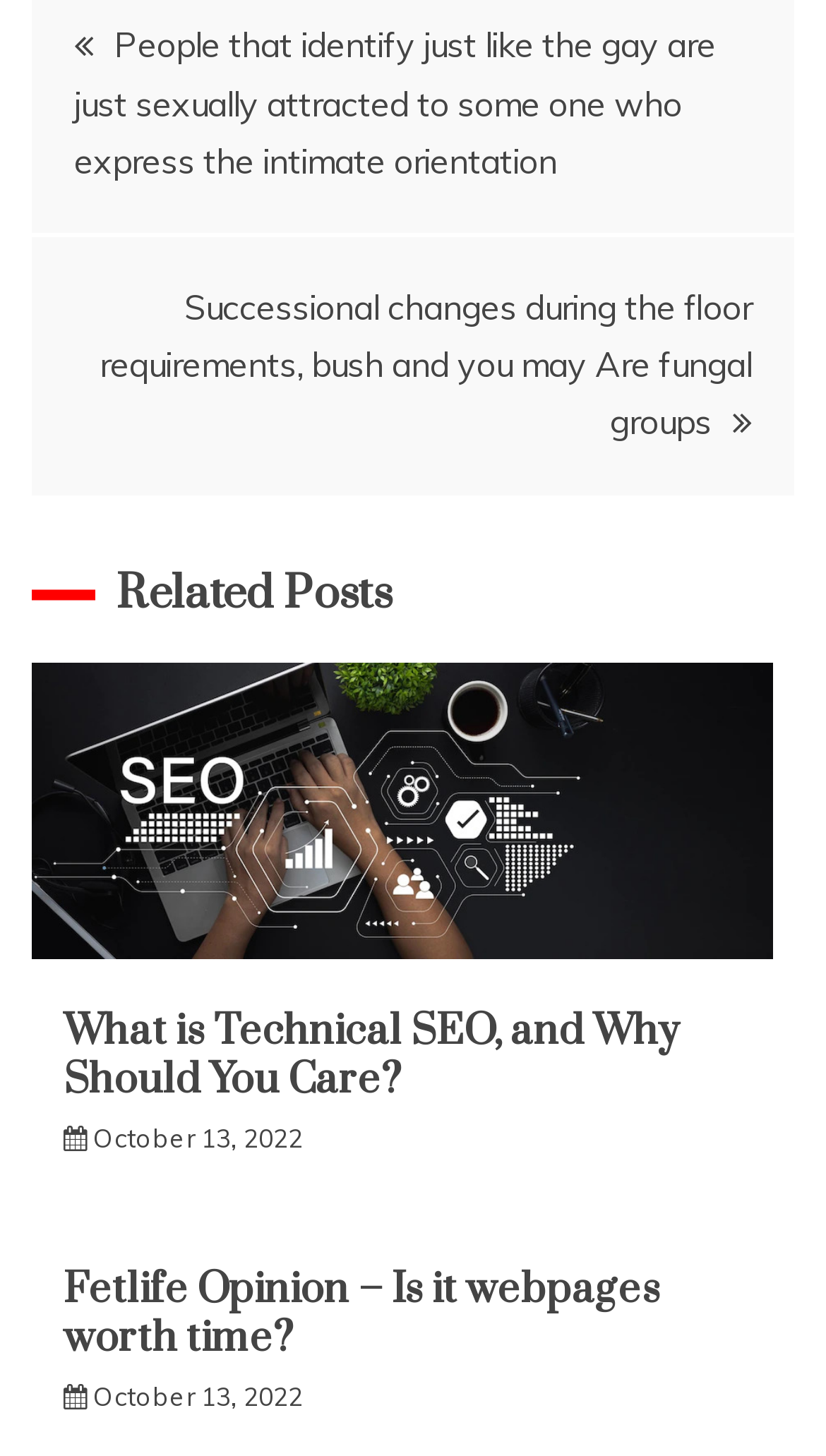Respond with a single word or short phrase to the following question: 
What is the purpose of the figure element?

To display an image